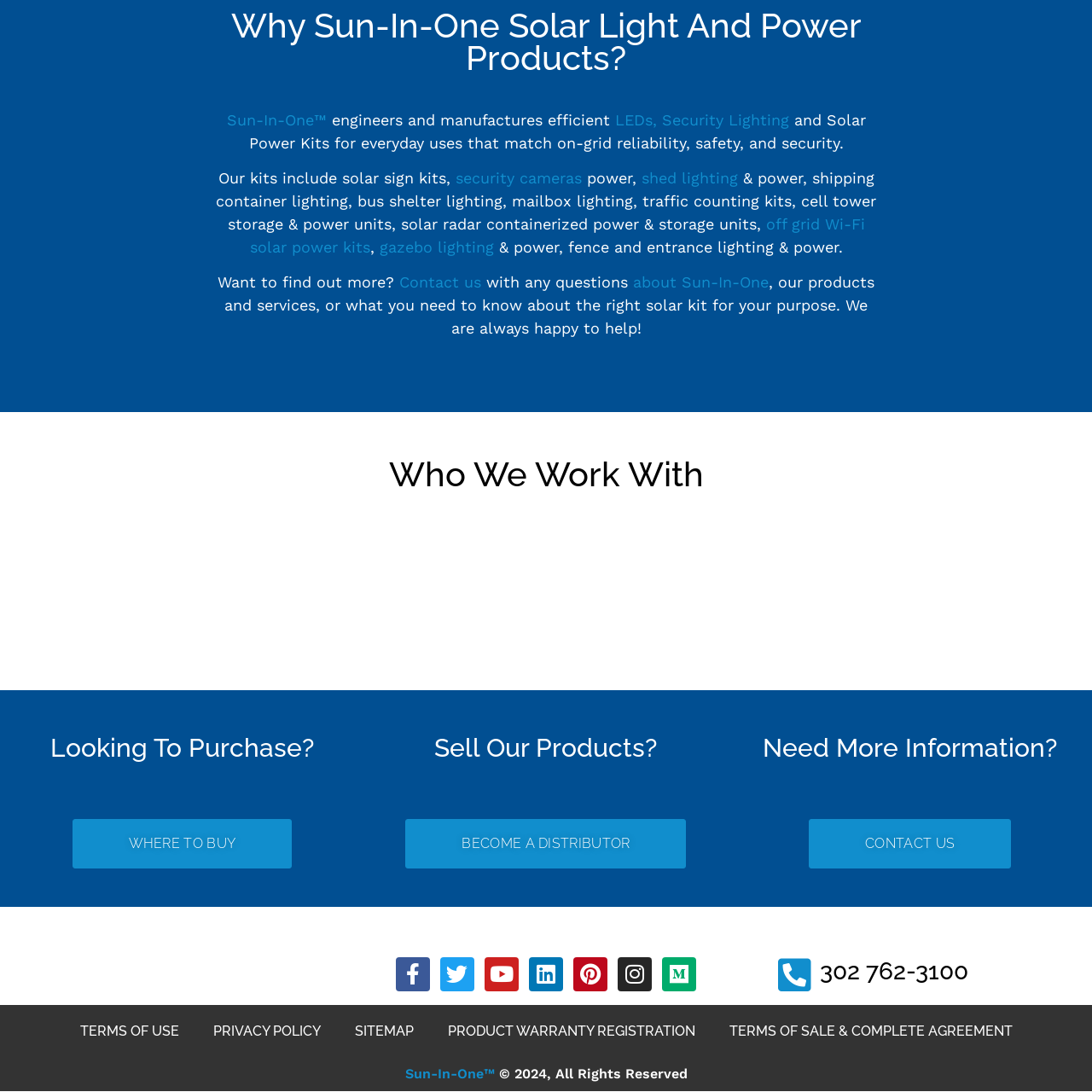What is the brand's mission?
Observe the image within the red bounding box and formulate a detailed response using the visual elements present.

The brand, Sun-In-One, aims to provide safe and effective solar energy products for everyday use, which is aligned with its mission to promote sustainability and innovation in the field of solar power and lighting solutions.